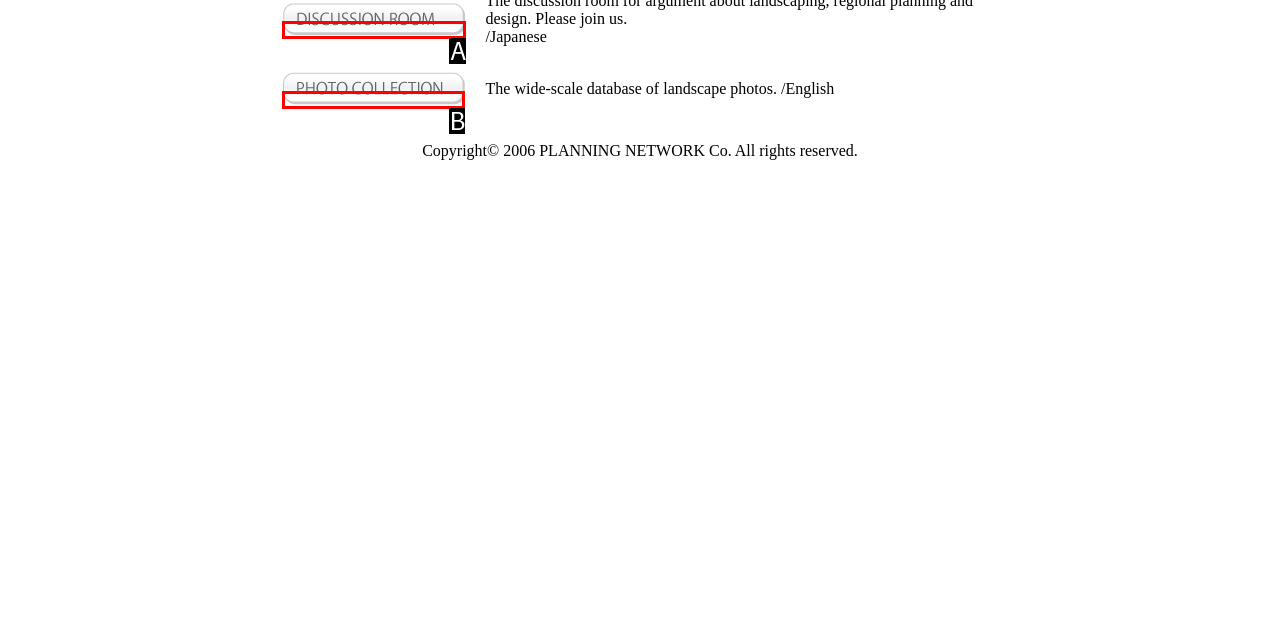Given the description: alt="PHOTO COLLECTION" name="_HPB_ROLLOVER9"
Identify the letter of the matching UI element from the options.

B